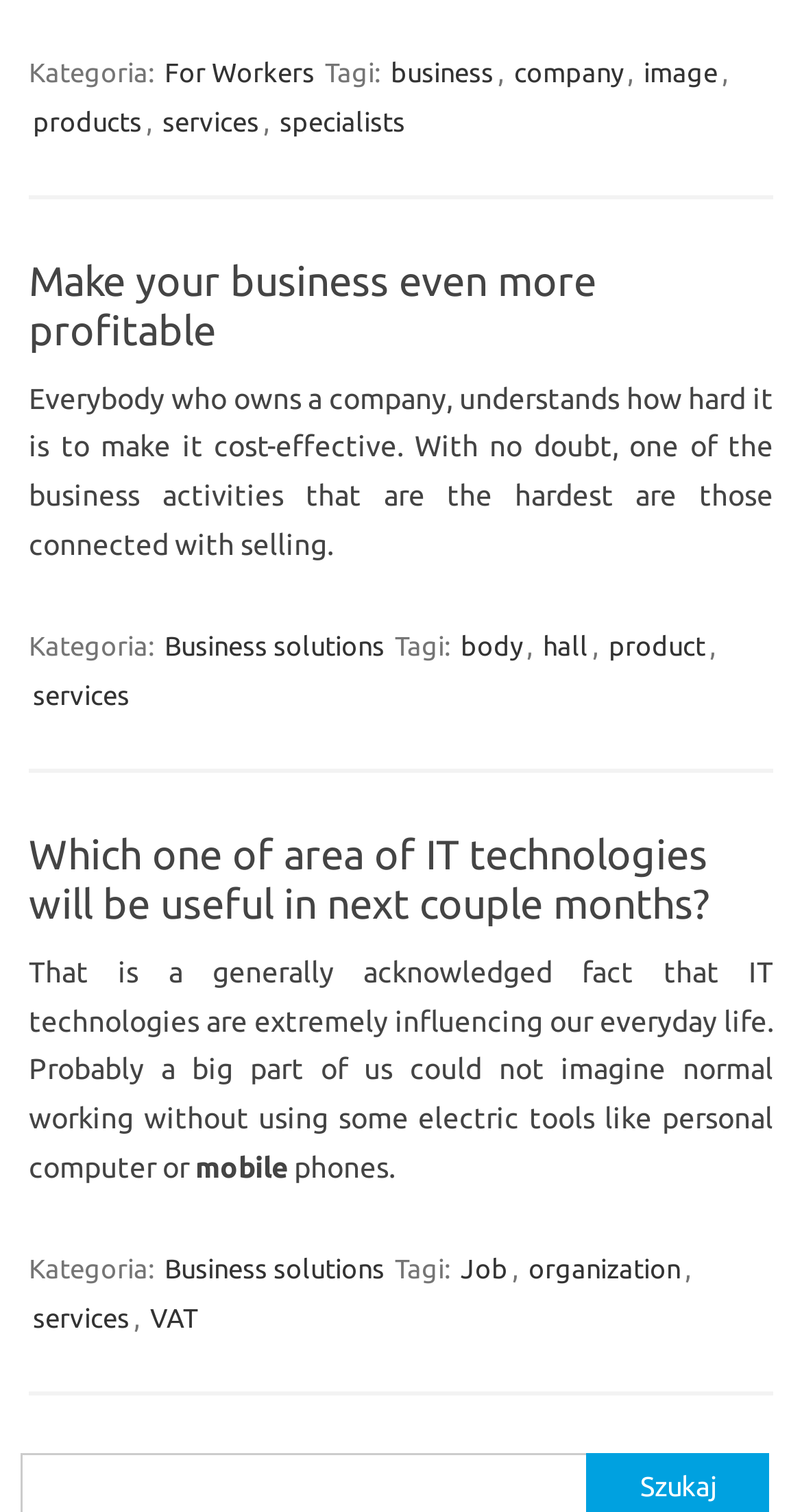Determine the bounding box coordinates of the clickable region to carry out the instruction: "Click on 'For Workers'".

[0.2, 0.035, 0.397, 0.059]